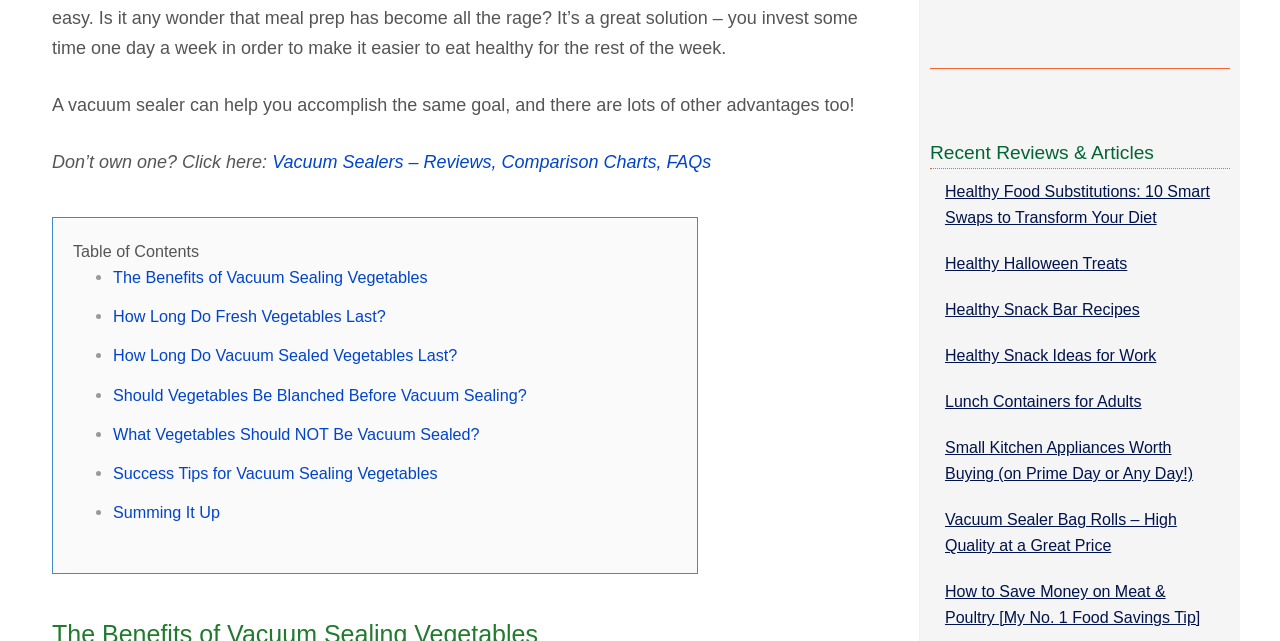Locate the bounding box coordinates of the area you need to click to fulfill this instruction: 'Read 'The Benefits of Vacuum Sealing Vegetables''. The coordinates must be in the form of four float numbers ranging from 0 to 1: [left, top, right, bottom].

[0.088, 0.418, 0.334, 0.446]